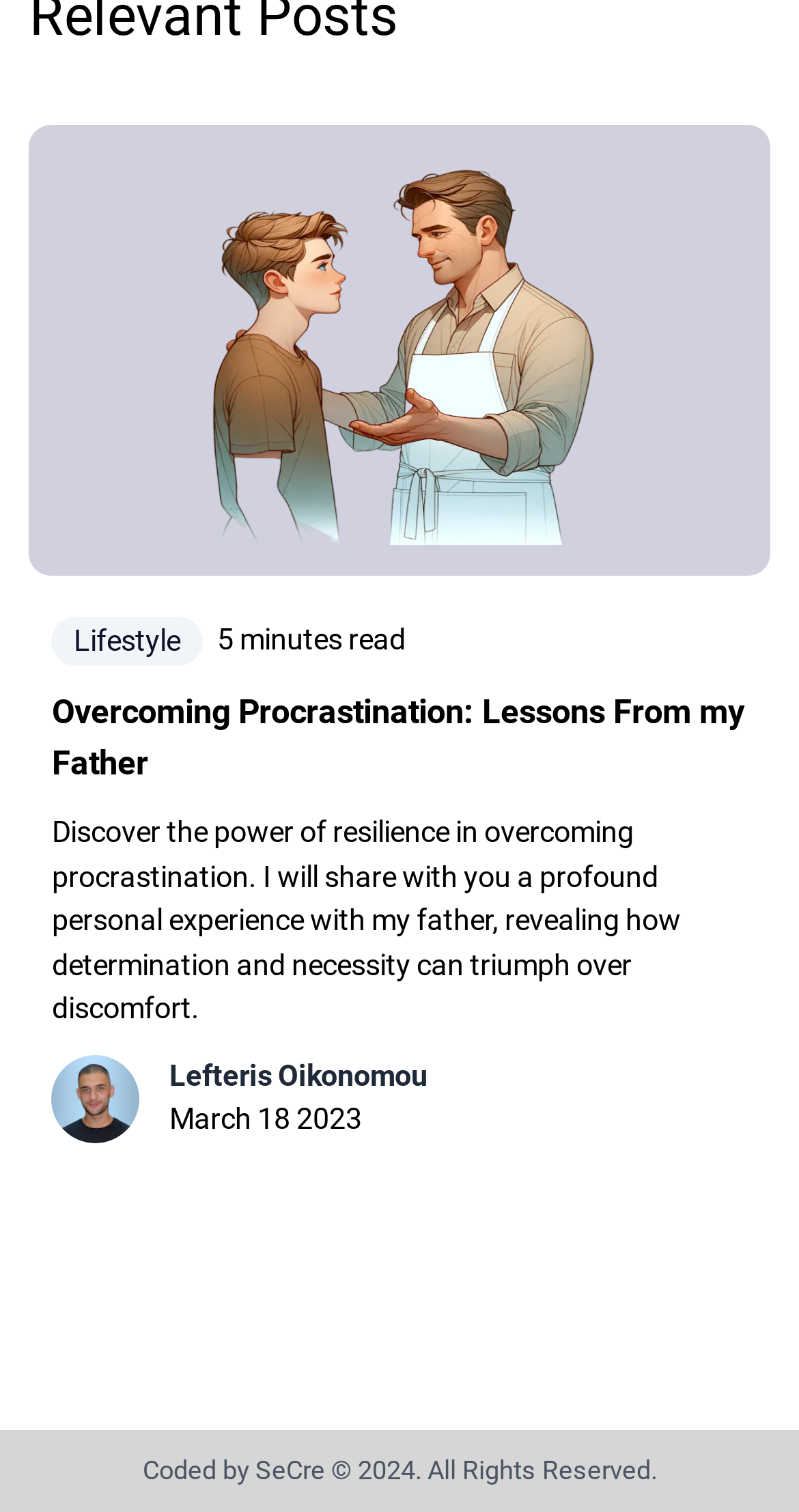Calculate the bounding box coordinates for the UI element based on the following description: "Lefteris Oikonomou". Ensure the coordinates are four float numbers between 0 and 1, i.e., [left, top, right, bottom].

[0.212, 0.698, 0.535, 0.753]